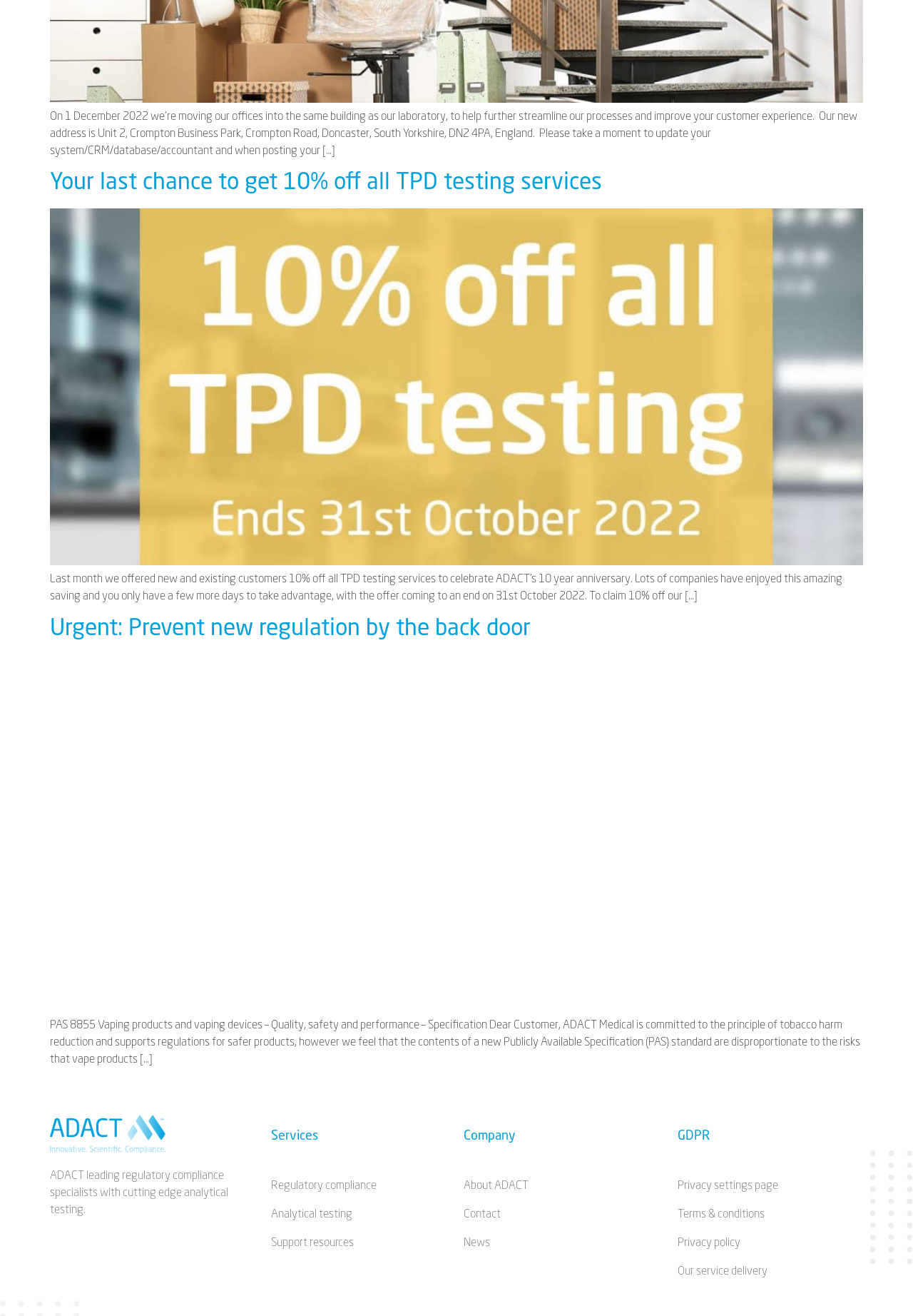What is the deadline to claim 10% off TPD testing services?
Please provide a full and detailed response to the question.

The answer can be found in the article section with the heading 'Your last chance to get 10% off all TPD testing services'. The deadline is mentioned in the text as 31st October 2022.